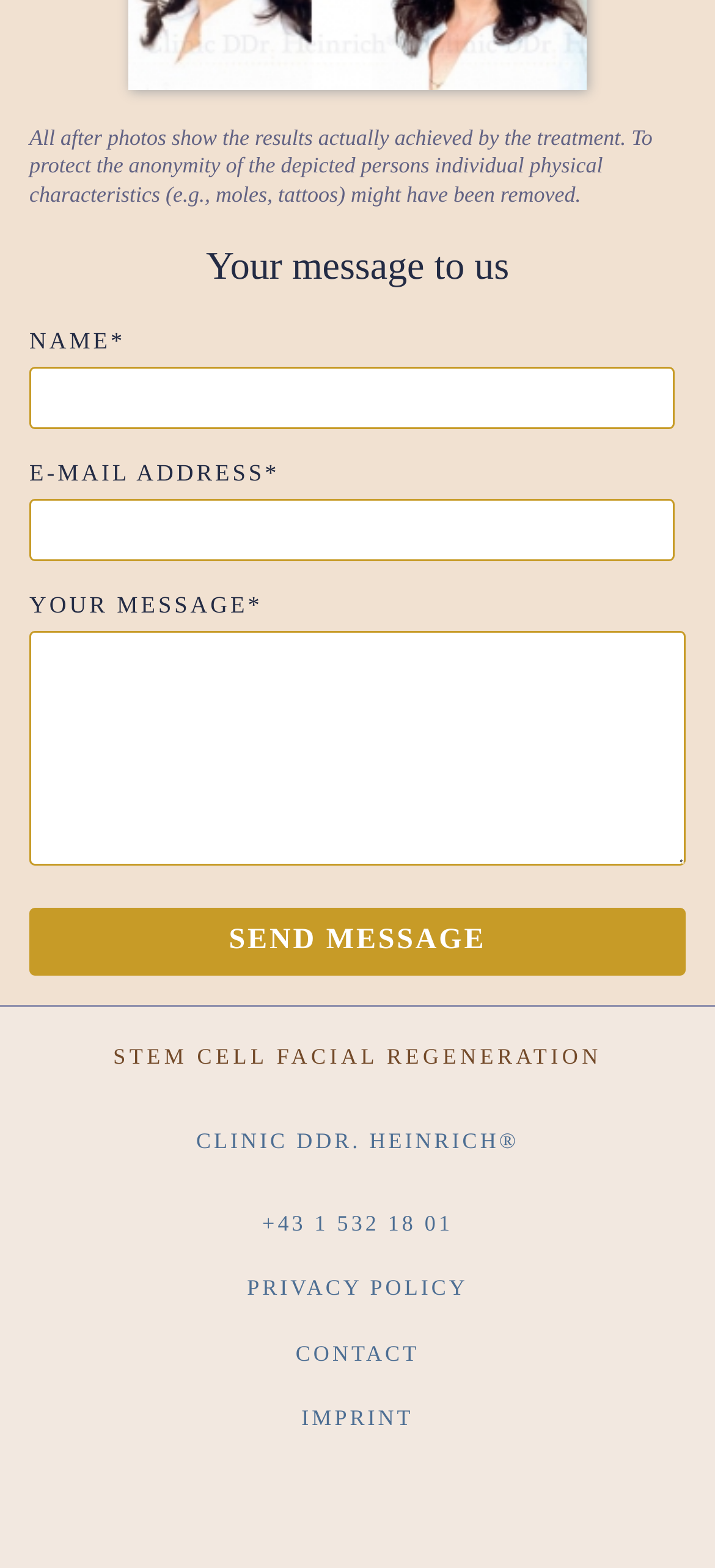Locate the bounding box coordinates of the area you need to click to fulfill this instruction: 'Click the send message button'. The coordinates must be in the form of four float numbers ranging from 0 to 1: [left, top, right, bottom].

[0.041, 0.579, 0.959, 0.622]